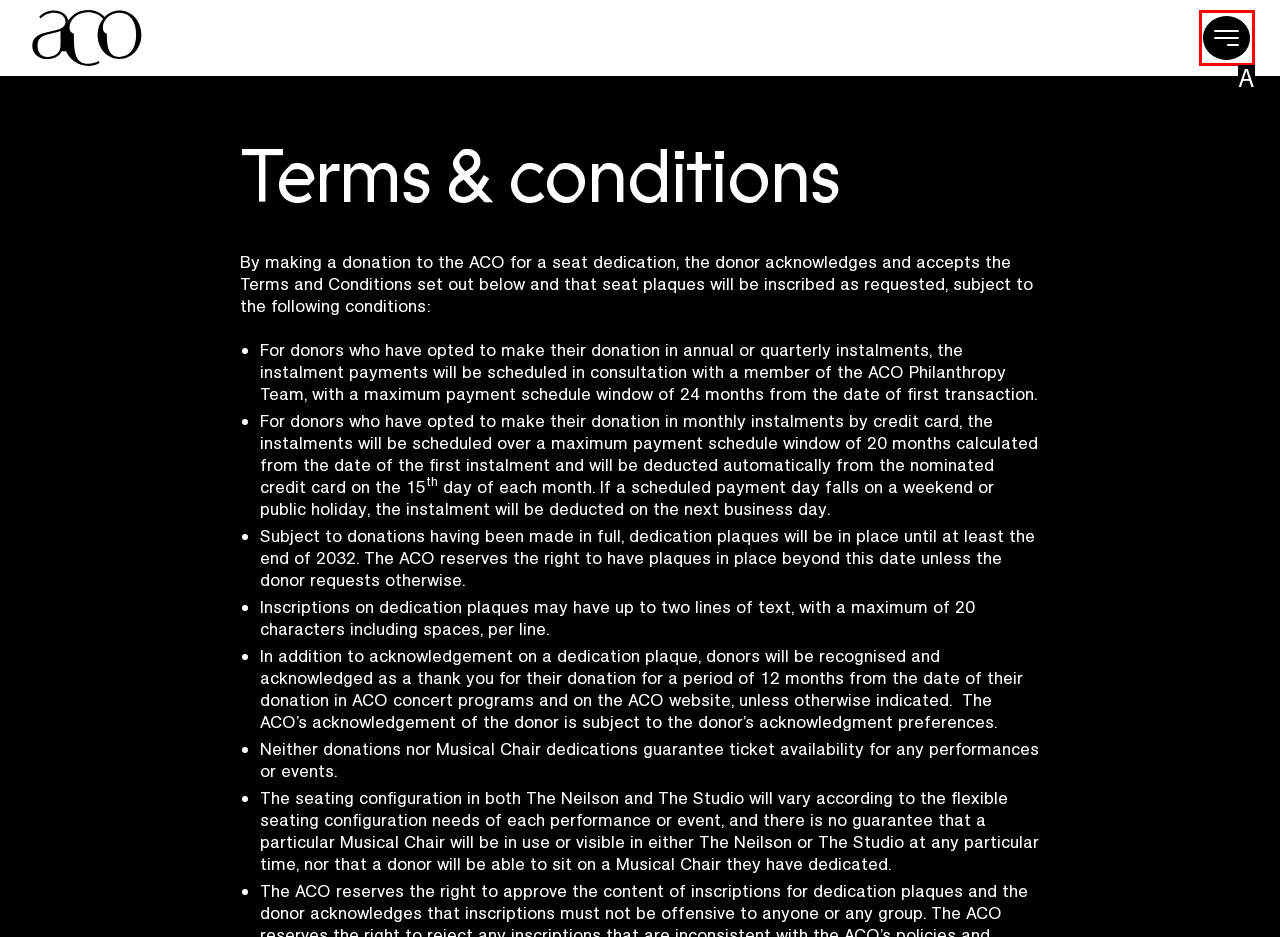Determine which HTML element best suits the description: parent_node: Home. Reply with the letter of the matching option.

A